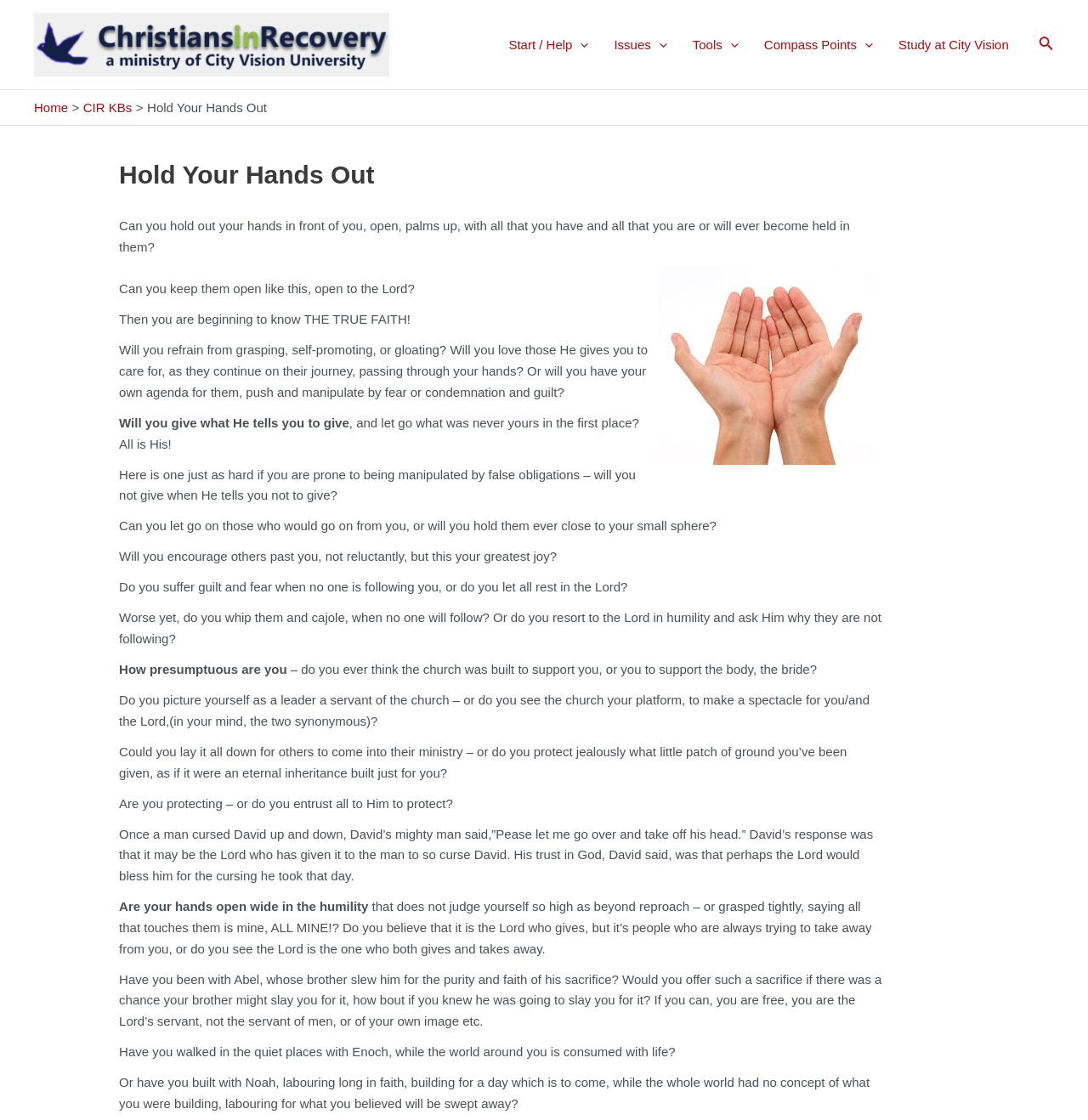Bounding box coordinates are to be given in the format (top-left x, top-left y, bottom-right x, bottom-right y). All values must be floating point numbers between 0 and 1. Provide the bounding box coordinate for the UI element described as: CIR KBs

[0.076, 0.09, 0.121, 0.102]